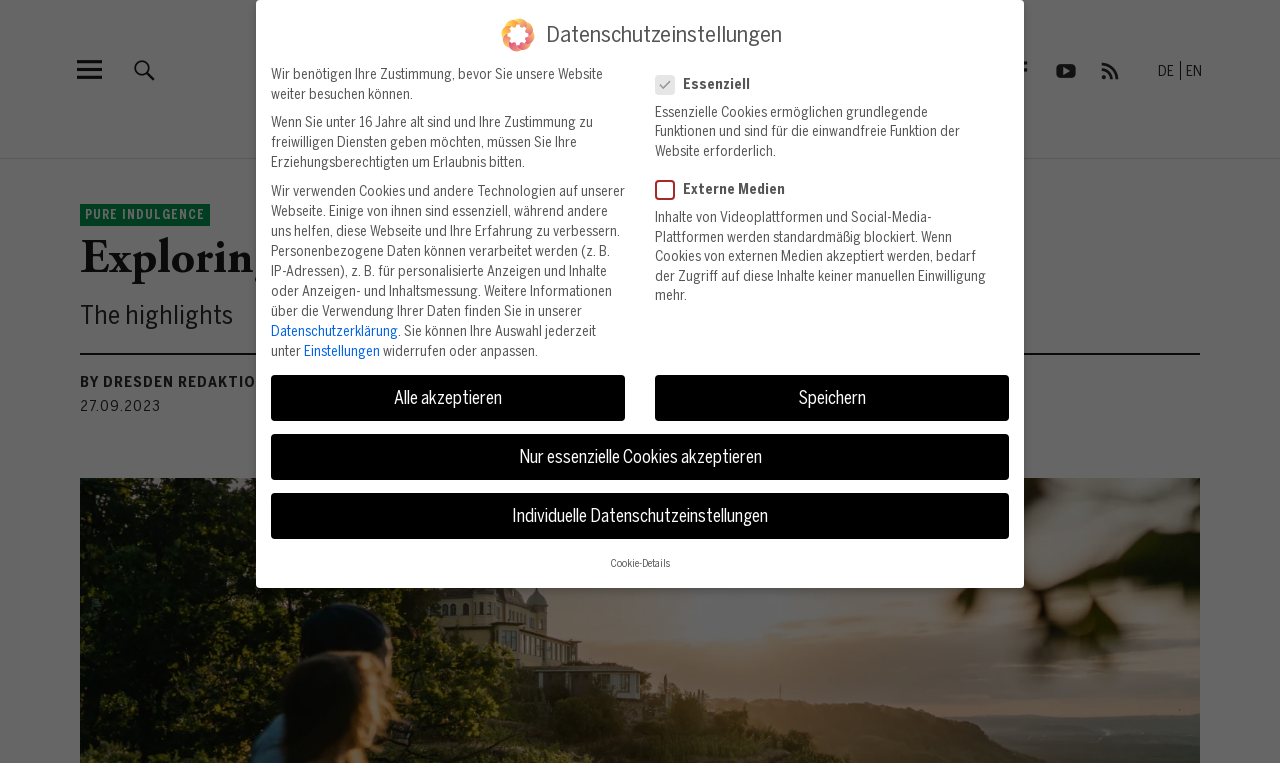What are the categories available in the menu?
Use the image to give a comprehensive and detailed response to the question.

The categories are listed in the menu section of the webpage, and they are CULTURE, INDULGENCE, SCIENCE & BUSINESS, and LEISURE & FAMILY.